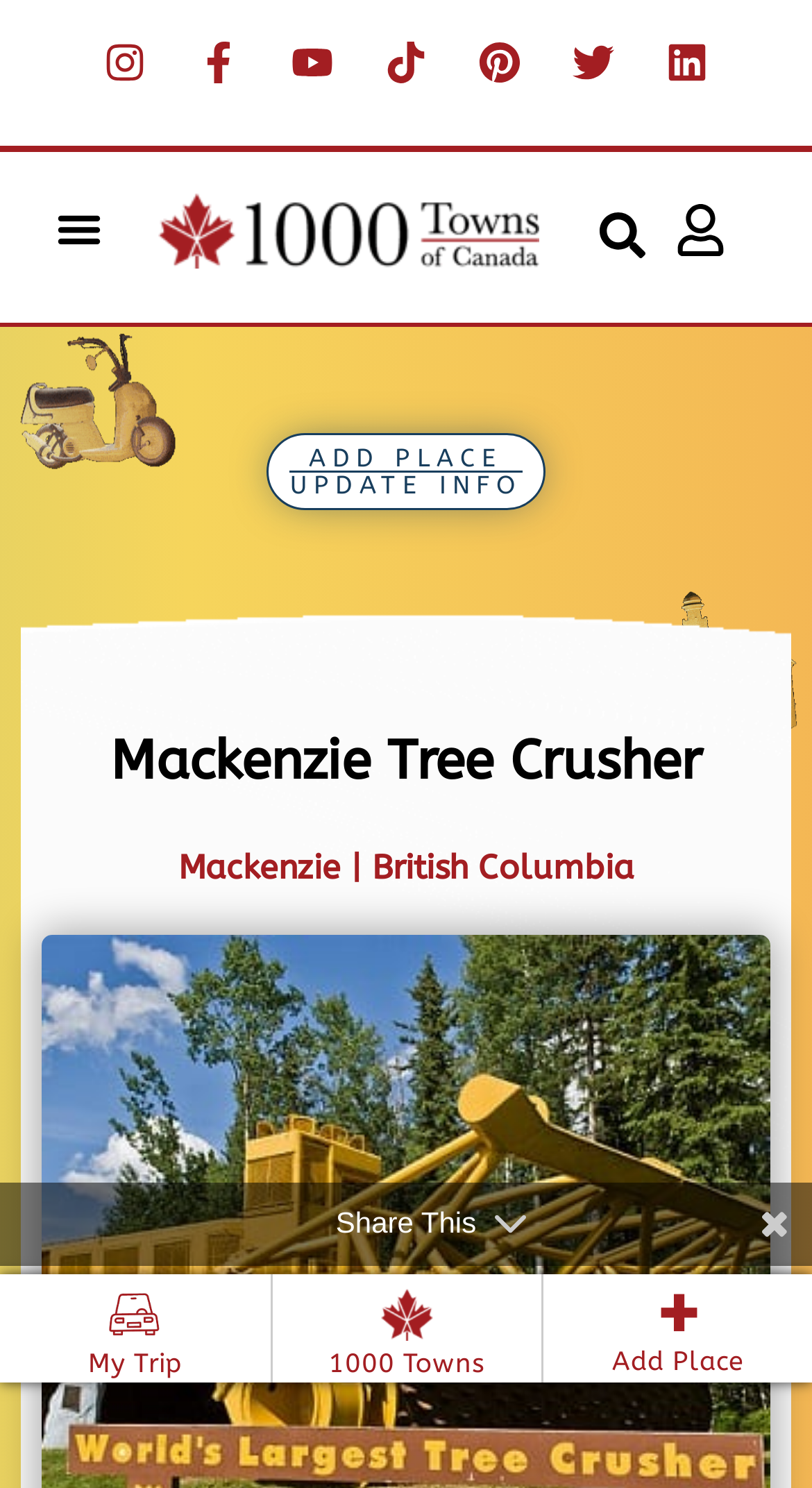Identify the bounding box coordinates of the element to click to follow this instruction: 'Search'. Ensure the coordinates are four float values between 0 and 1, provided as [left, top, right, bottom].

[0.715, 0.13, 0.818, 0.186]